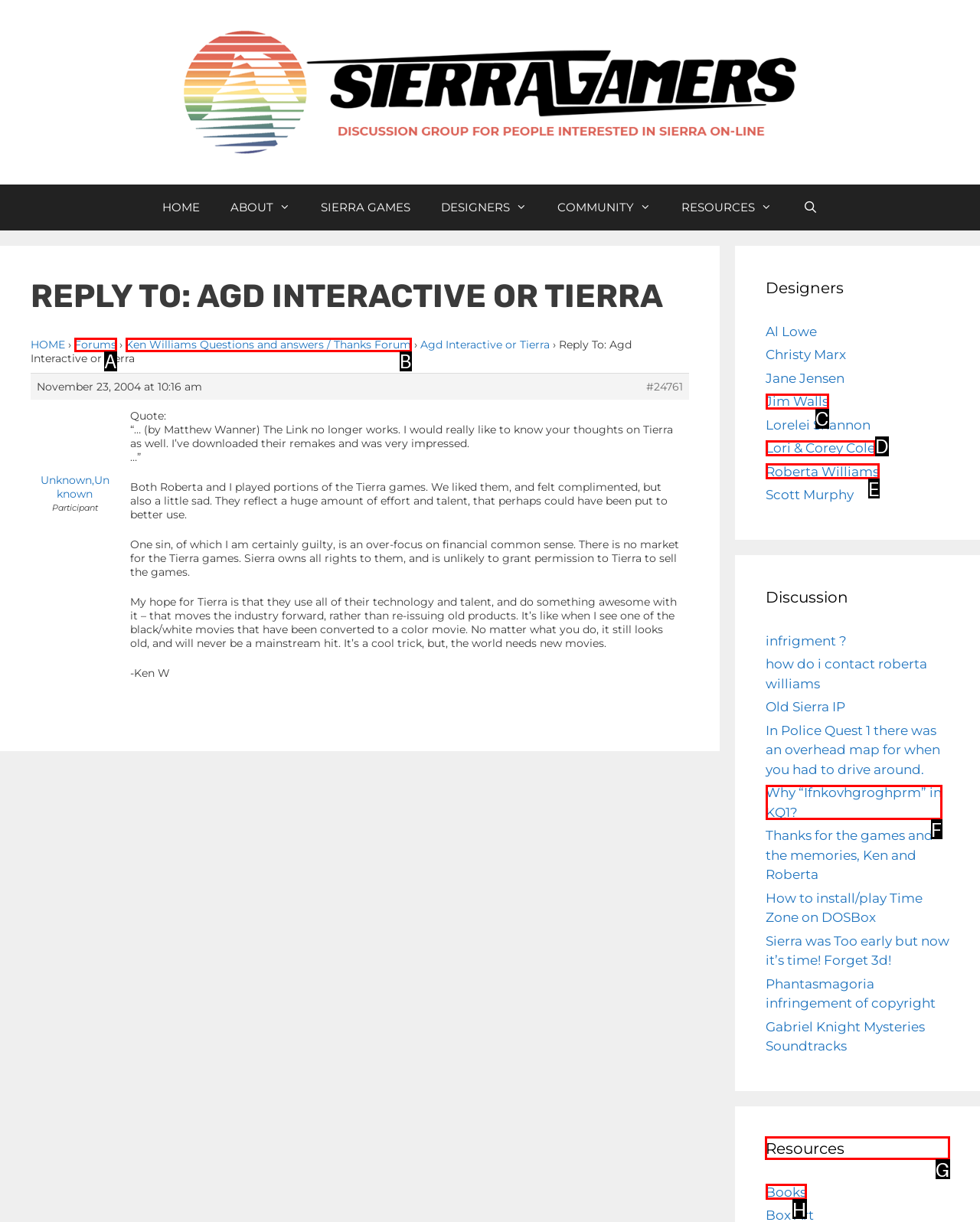Identify the correct option to click in order to accomplish the task: Explore the 'RESOURCES' section Provide your answer with the letter of the selected choice.

G